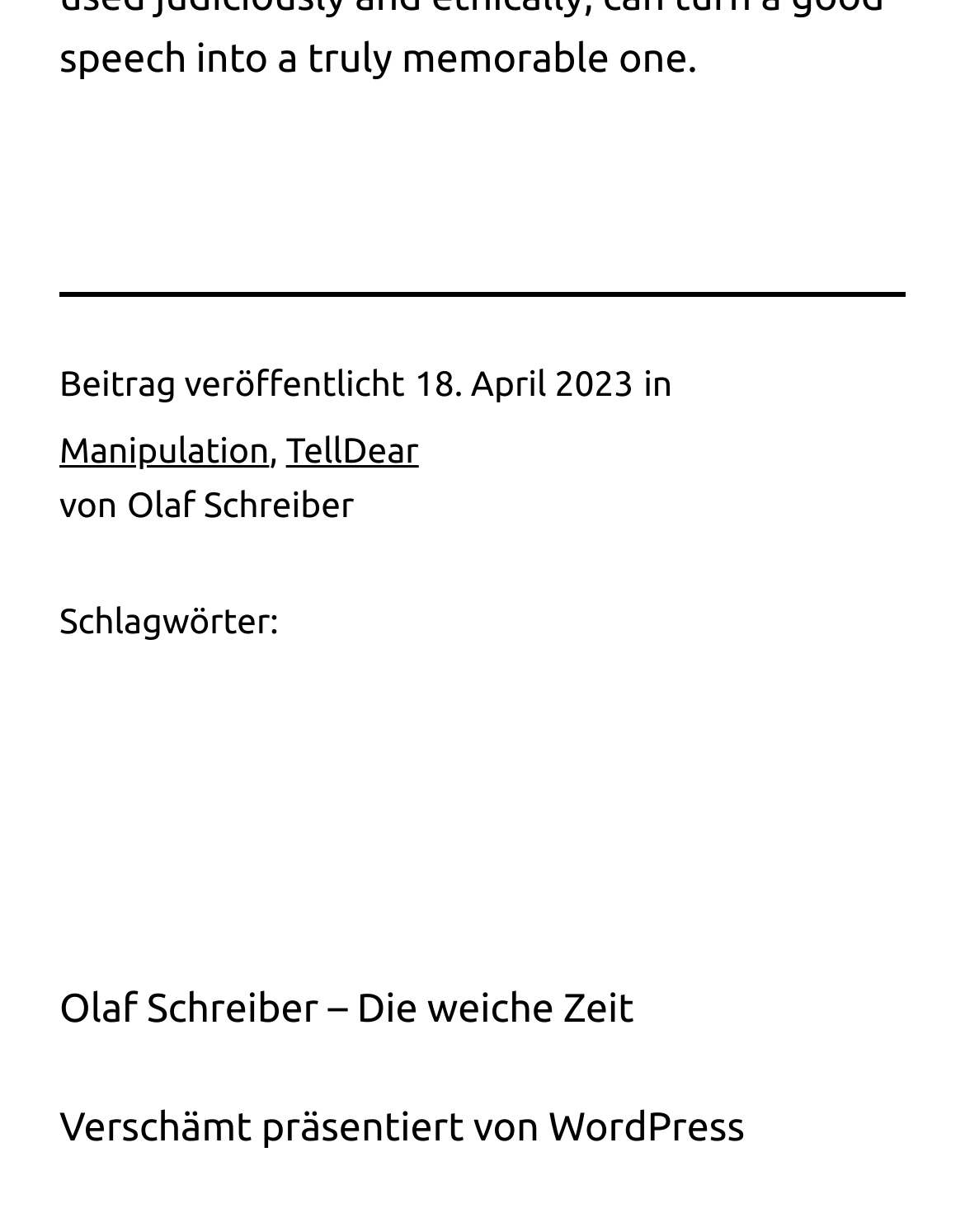What platform is used to present the website?
Use the image to answer the question with a single word or phrase.

WordPress